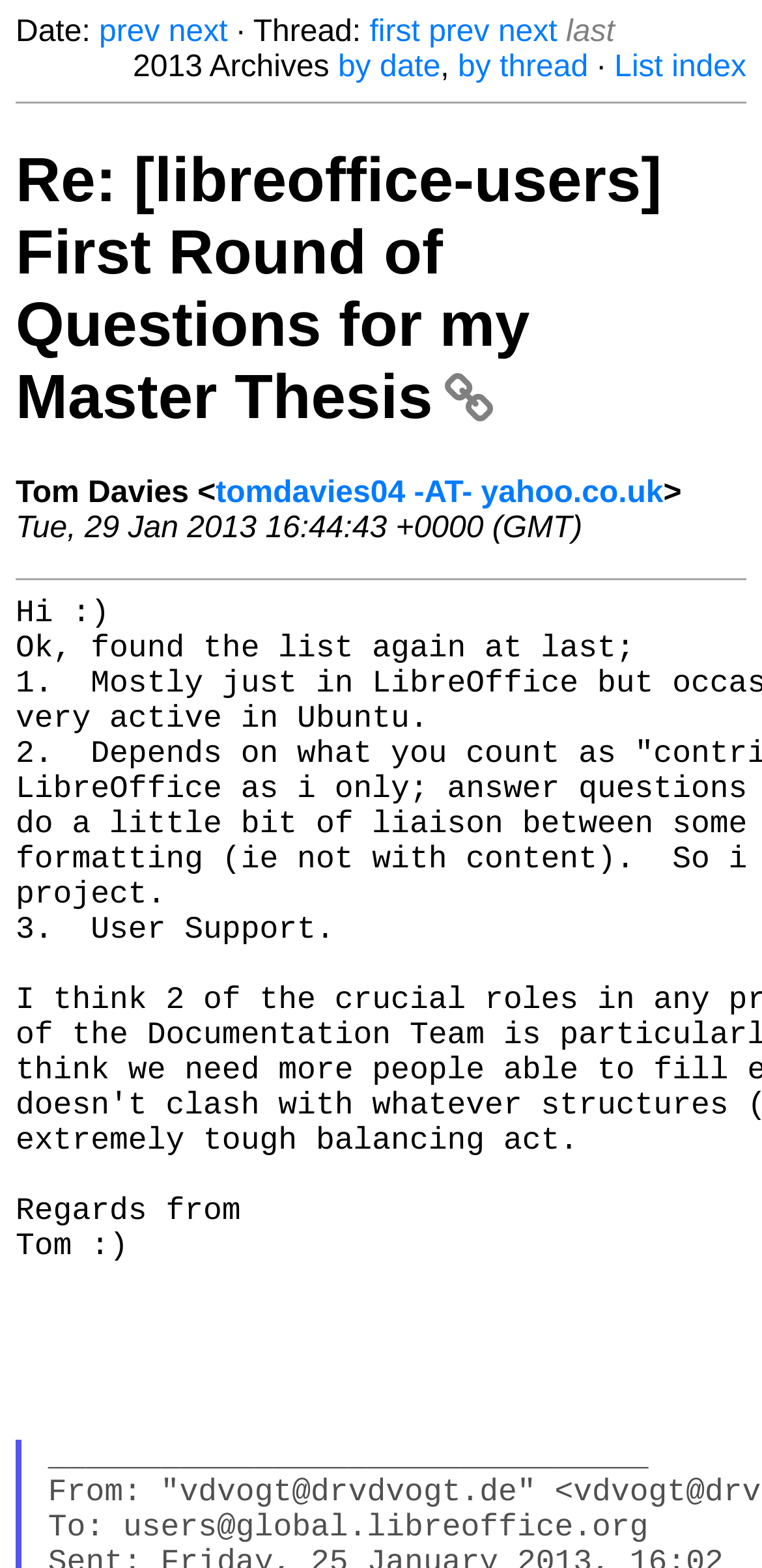Pinpoint the bounding box coordinates of the element that must be clicked to accomplish the following instruction: "reply to the thread". The coordinates should be in the format of four float numbers between 0 and 1, i.e., [left, top, right, bottom].

[0.021, 0.093, 0.869, 0.276]